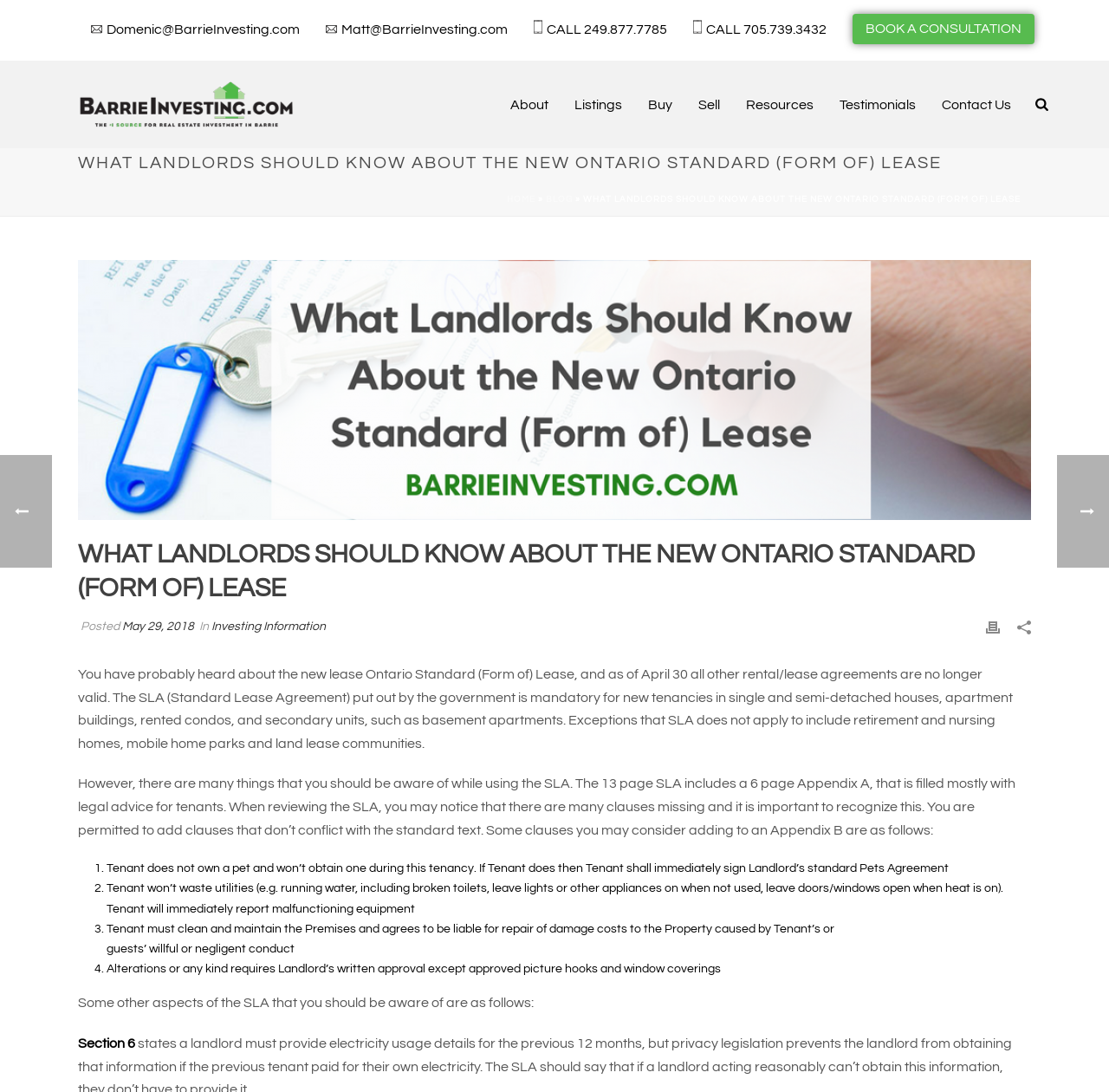Determine the bounding box coordinates of the section to be clicked to follow the instruction: "Print the article". The coordinates should be given as four float numbers between 0 and 1, formatted as [left, top, right, bottom].

[0.889, 0.565, 0.902, 0.584]